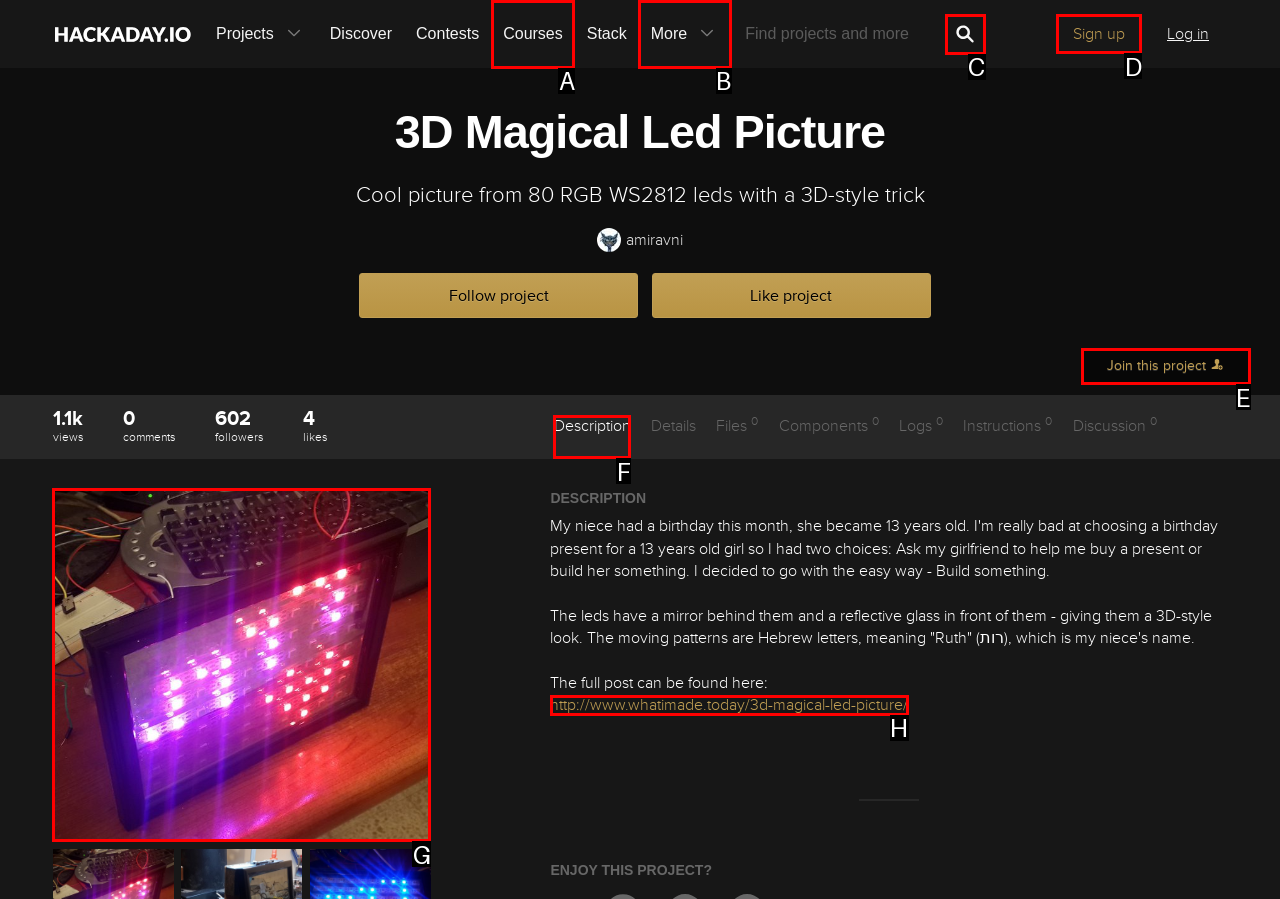Point out which UI element to click to complete this task: Sign up for an account
Answer with the letter corresponding to the right option from the available choices.

D